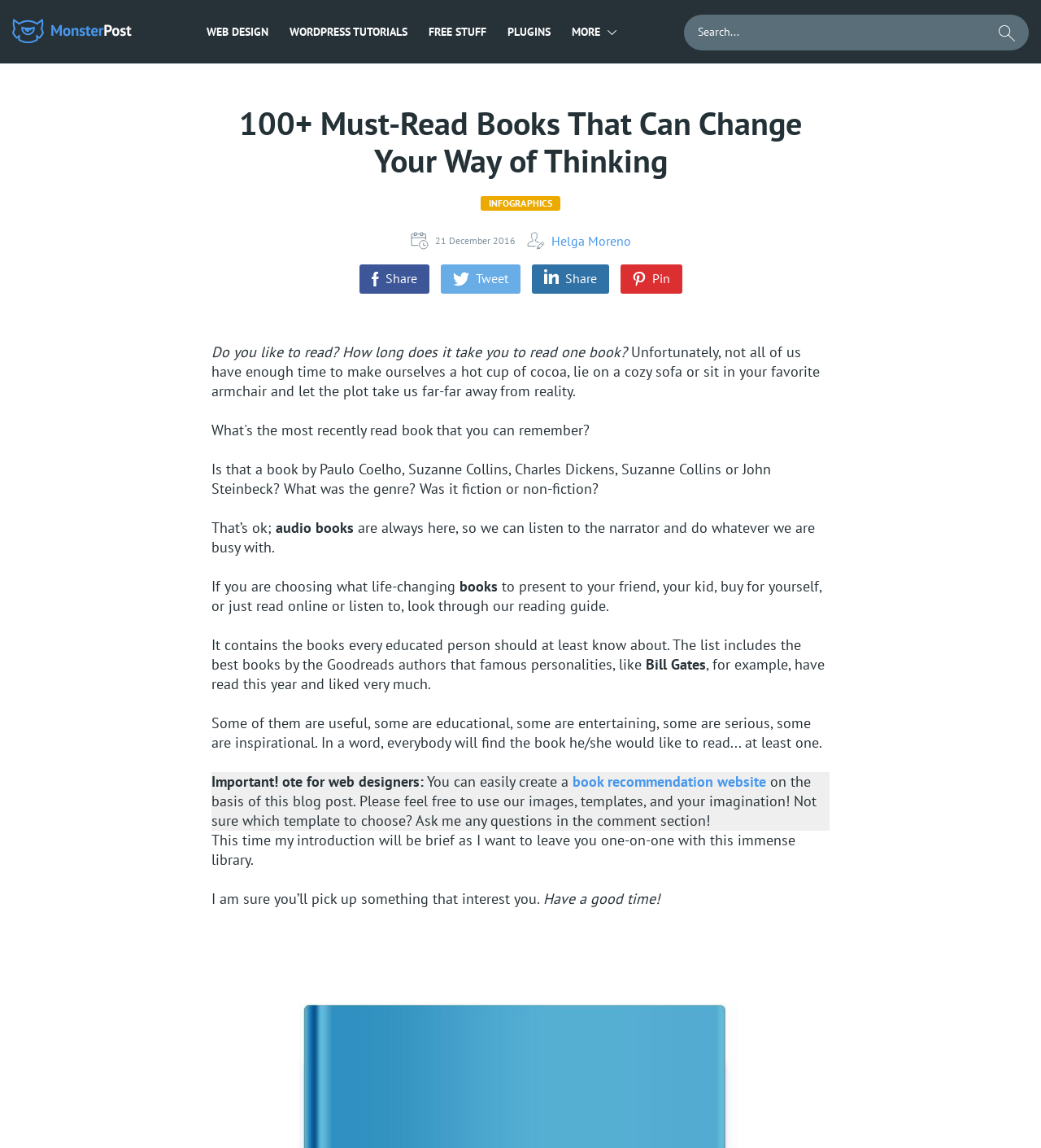Analyze the image and give a detailed response to the question:
Can web designers use the content of this webpage?

The webpage explicitly states that web designers can use the images, templates, and ideas from this blog post to create their own book recommendation website, making it a useful resource for web designers.